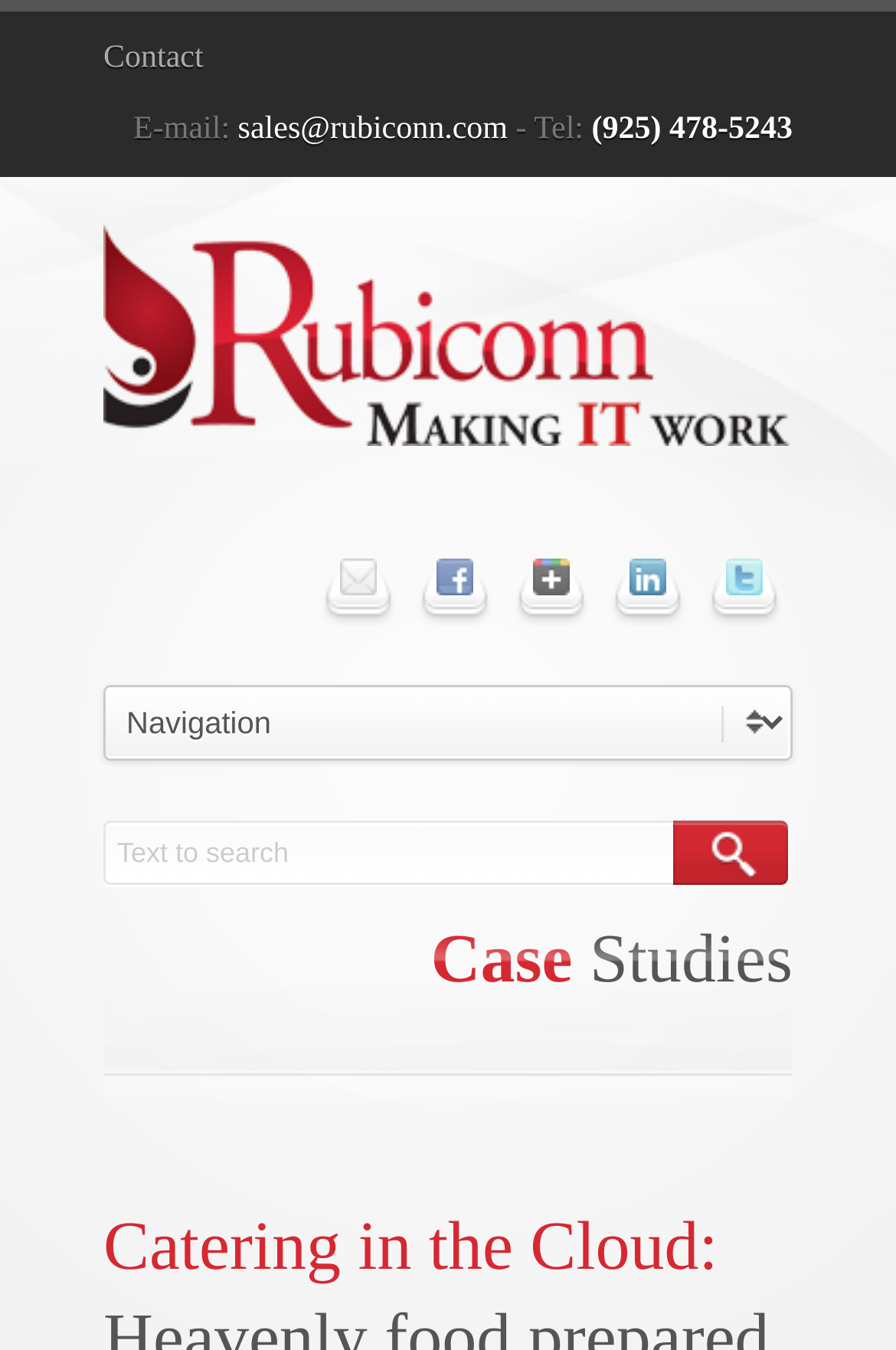Reply to the question below using a single word or brief phrase:
What is the phone number to contact?

(925) 478-5243